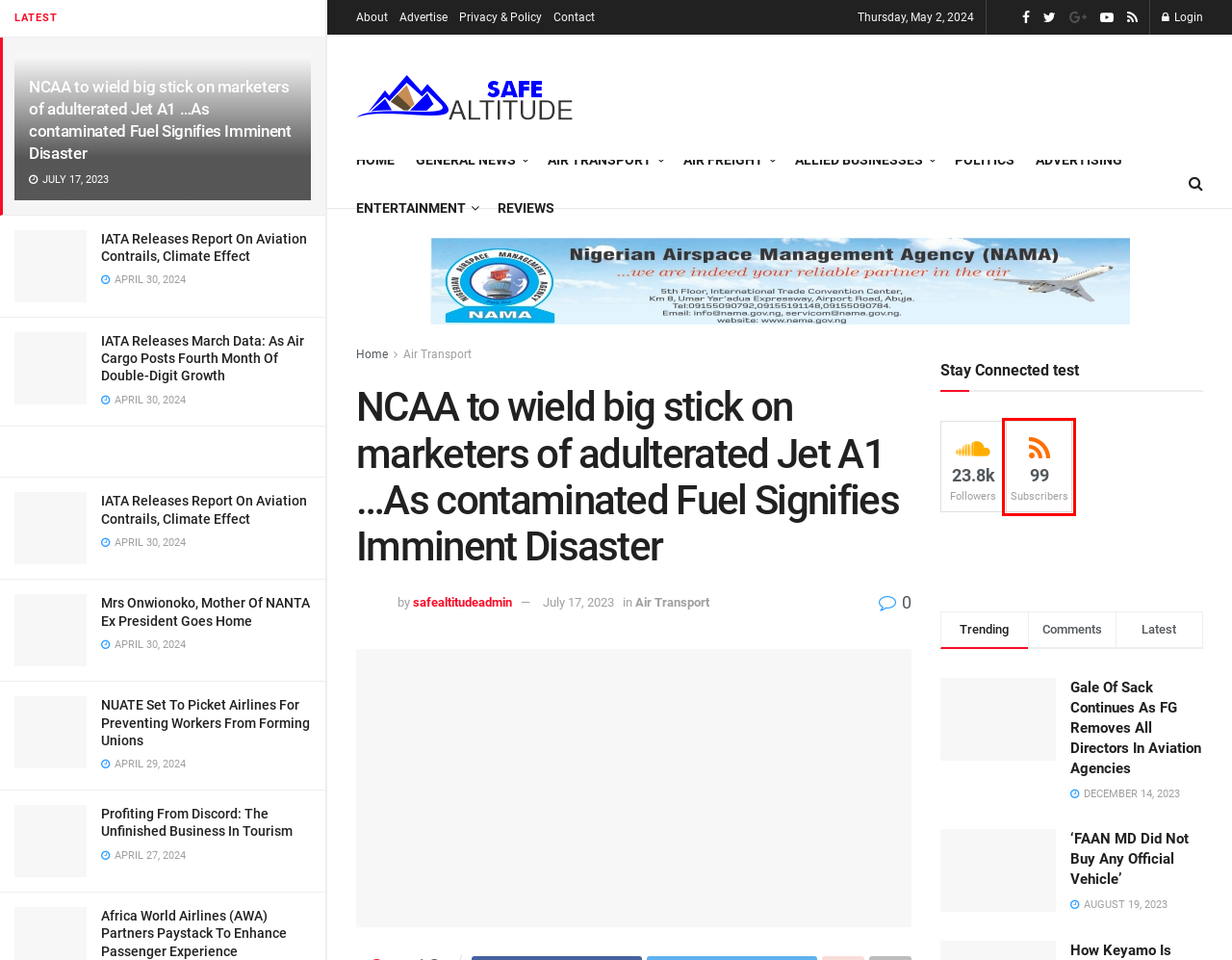Given a screenshot of a webpage featuring a red bounding box, identify the best matching webpage description for the new page after the element within the red box is clicked. Here are the options:
A. JNews – Best WordPress News, Blog, Newspaper & Magazine Theme - JNews
B. Gale Of Sack Continues As FG Removes All Directors In Aviation Agencies – Safe Altitude
C. Entertainment – Safe Altitude
D. safealtitudeadmin – Safe Altitude
E. NUATE Set To Picket Airlines For Preventing Workers From Forming Unions  – Safe Altitude
F. Politics – Safe Altitude
G. Africa World Airlines (AWA)  Partners Paystack To Enhance Passenger Experience – Safe Altitude
H. Reviews – Safe Altitude

A